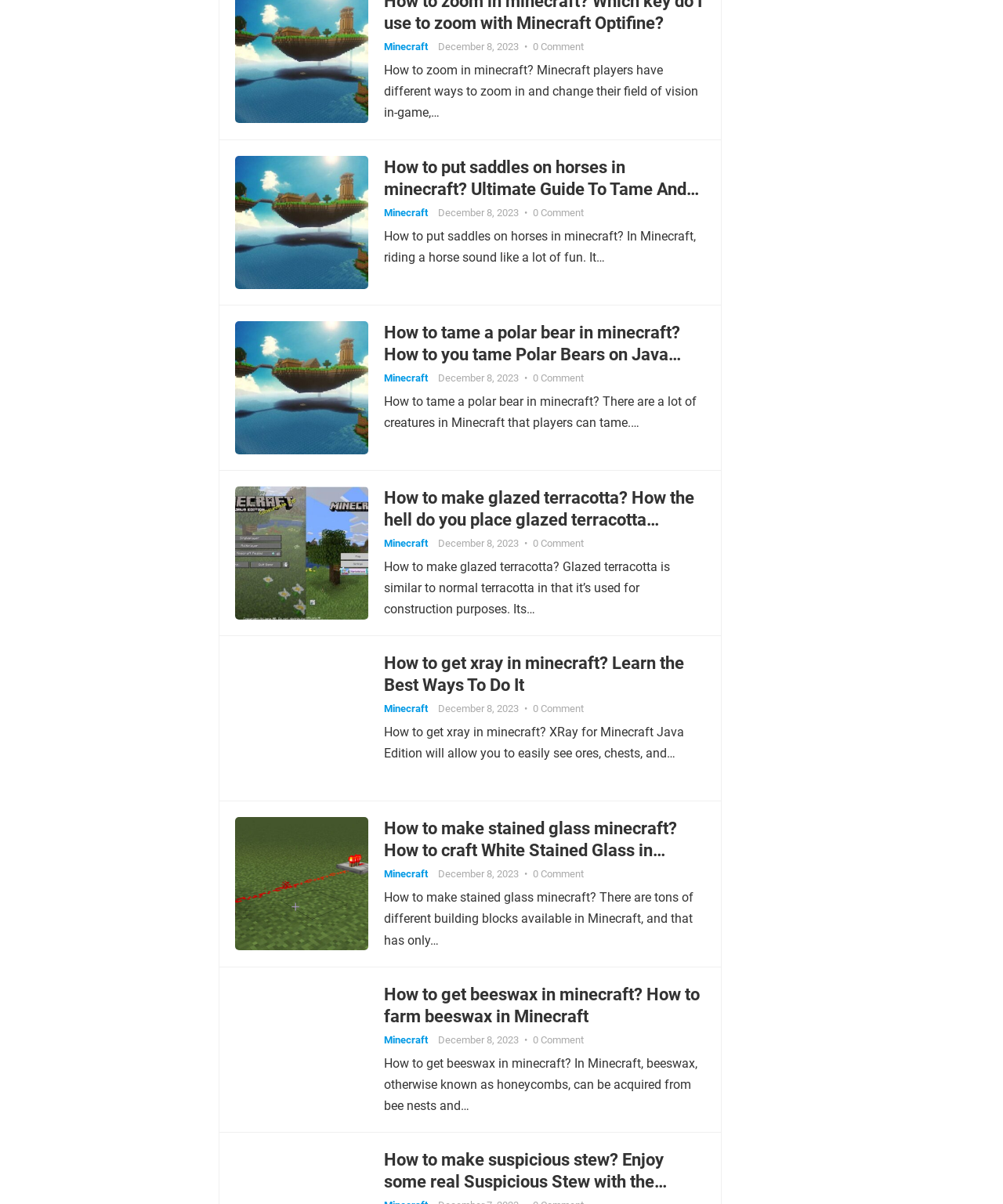Locate the bounding box coordinates of the clickable element to fulfill the following instruction: "Click on 'How to zoom in minecraft'". Provide the coordinates as four float numbers between 0 and 1 in the format [left, top, right, bottom].

[0.234, 0.129, 0.367, 0.24]